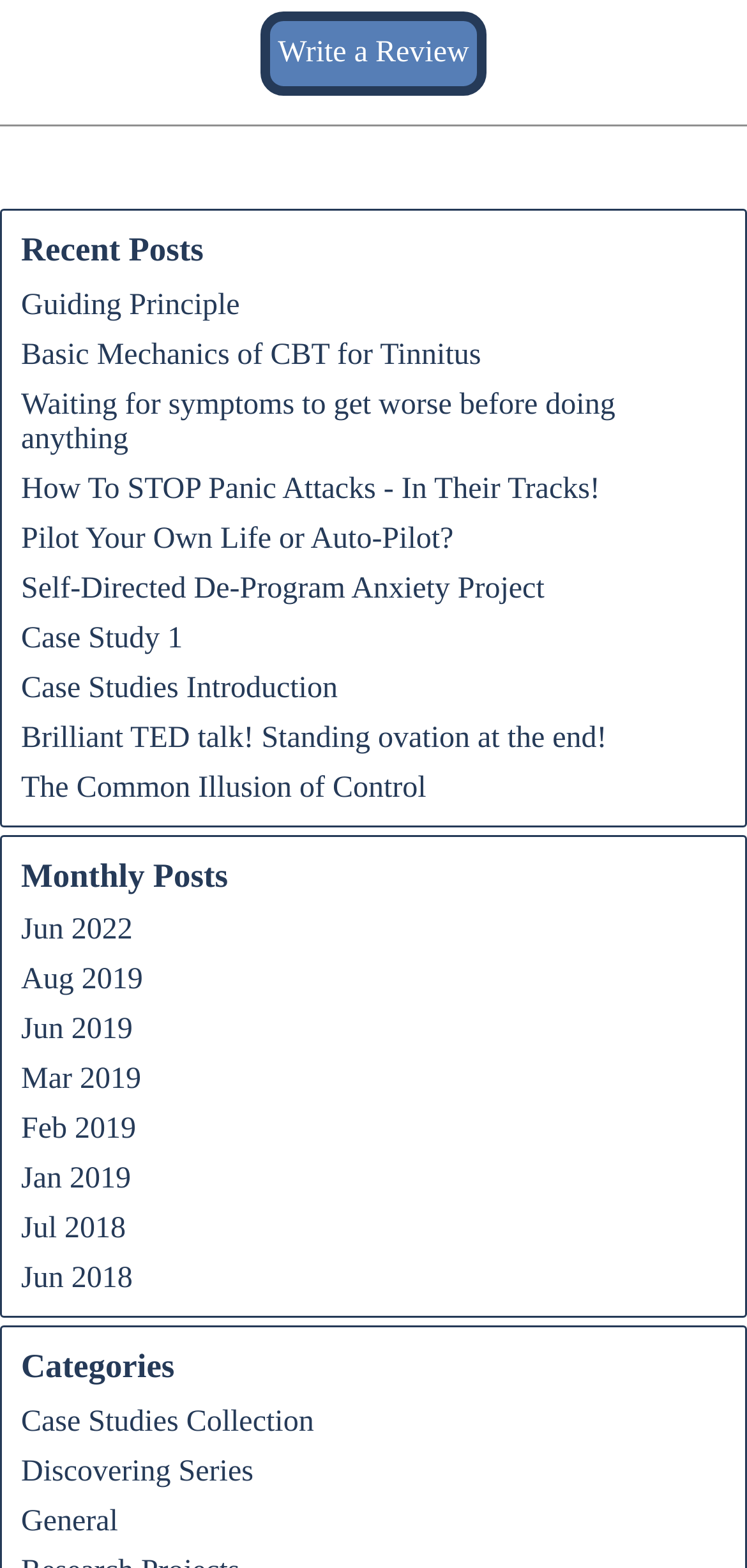Respond to the question below with a single word or phrase:
What is the label of the first textbox?

Name:*